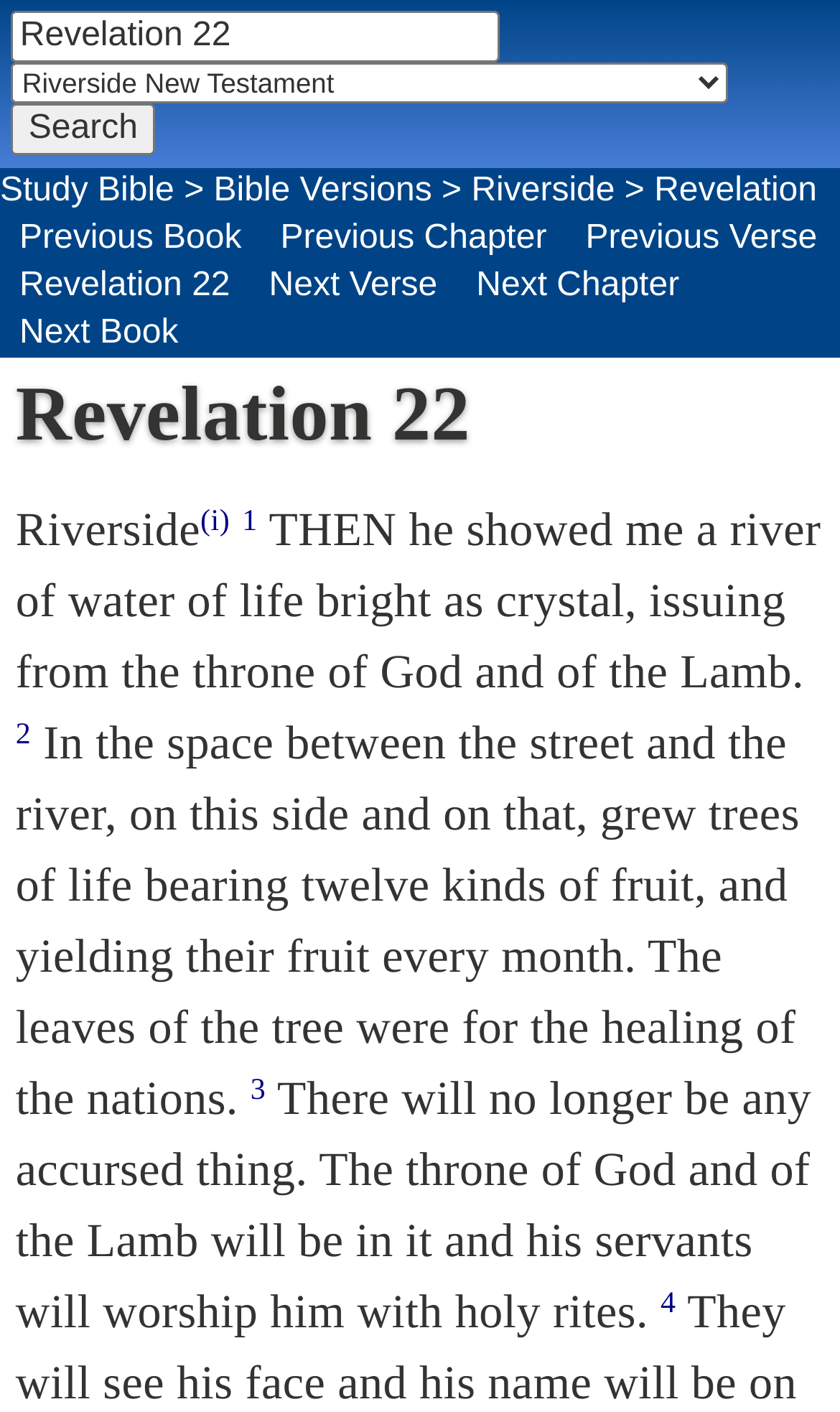Determine the bounding box of the UI component based on this description: "Revelation". The bounding box coordinates should be four float values between 0 and 1, i.e., [left, top, right, bottom].

[0.779, 0.118, 0.973, 0.152]